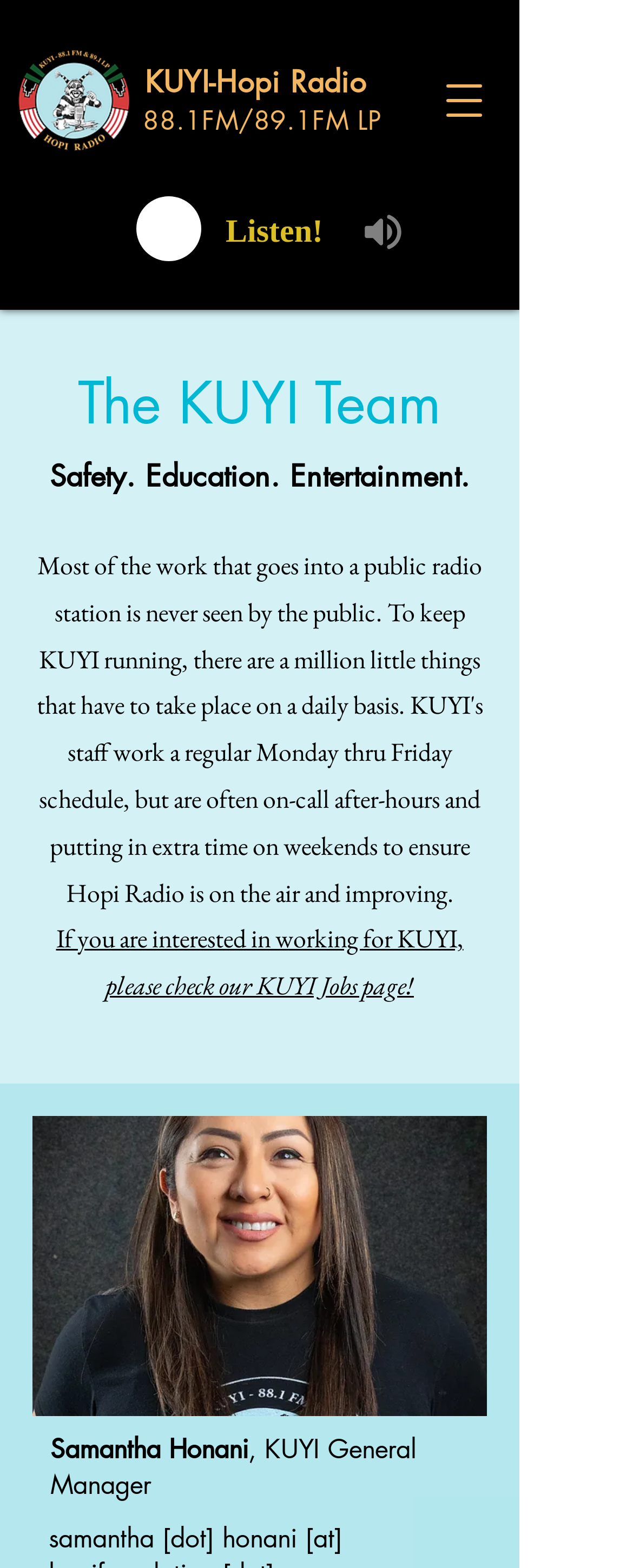Create an elaborate caption that covers all aspects of the webpage.

The webpage is about the staff of KUYI Hopi Radio. At the top, there is a heading that reads "KUYI-Hopi Radio" followed by another heading that displays the radio frequencies "88.1FM/89.1FM LP". To the right of these headings, there is a button to open a navigation menu. 

On the left side of the page, there is an image of the KUYI-Hopi Radio logo. Below the logo, there is a heading that reads "The KUYI Team". Under this heading, there is a paragraph of text that states "Safety. Education. Entertainment." 

Further down, there are links to job opportunities at KUYI, with text that reads "If you are interested in working for KUYI, please check our KUYI Jobs page!". 

On the right side of the page, there is an image of a person, Samantha Honani, who is the KUYI General Manager. Her name and title are displayed in text next to the image. 

There is also an iframe embedded in the page, which takes up a significant portion of the page's width, but is relatively short in height.